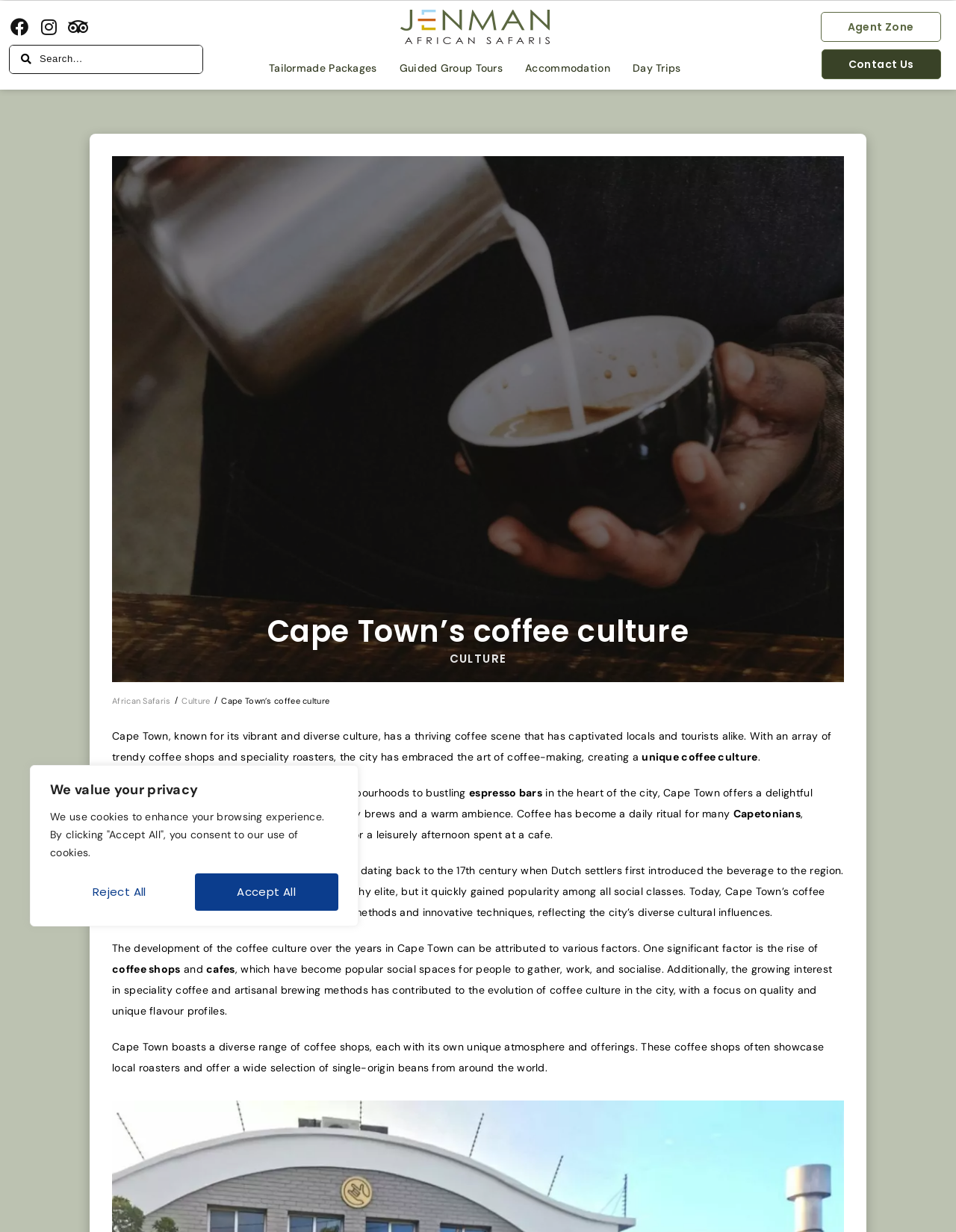Please respond to the question using a single word or phrase:
What is the city known for its vibrant and diverse culture?

Cape Town